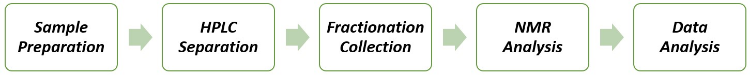Generate a descriptive account of all visible items and actions in the image.

The image illustrates the experimental procedure for high throughput analysis of glycans using HPLC coupled with NMR. This process is pivotal in glycan research, enabling efficient isolation and characterization of glycan molecules. The workflow is neatly outlined in the diagram, showcasing five critical steps: 

1. **Sample Preparation** - Initial preparation of glycan samples to ensure they are ready for analysis.
2. **HPLC Separation** - High-Performance Liquid Chromatography (HPLC) is employed to separate glycans for detailed analysis.
3. **Fractionation Collection** - The separated fractions of glycans are collected for further examination.
4. **NMR Analysis** - Nuclear Magnetic Resonance (NMR) techniques are utilized to analyze the structural details of the glycans.
5. **Data Analysis** - Comprehensive interpretation of the data to derive insights about glycan structure and modifications.

This streamlined approach is essential for rapidly screening biologically relevant compounds, supporting advancements in glycobiology and related fields.